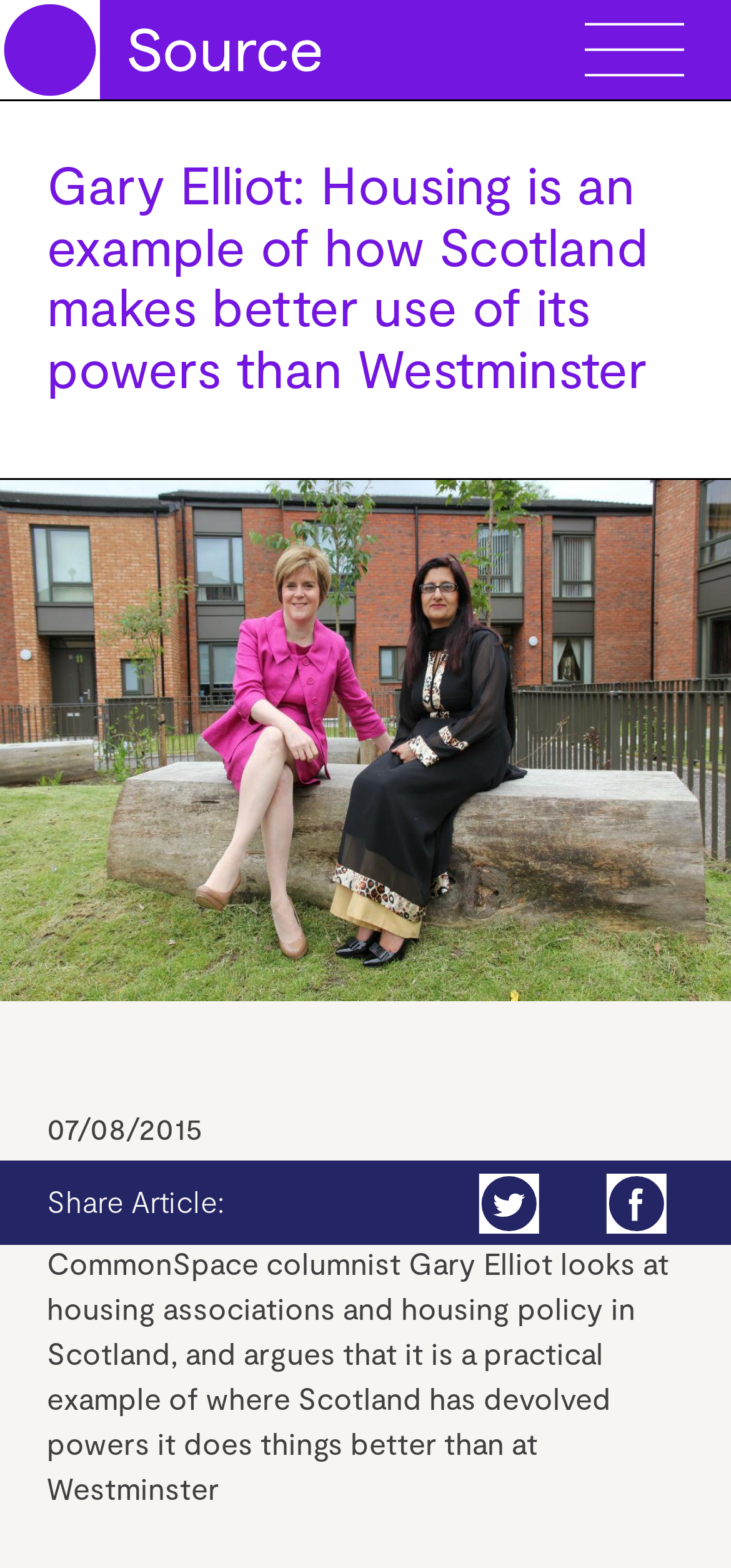What is the date of the article?
Based on the image, give a one-word or short phrase answer.

07/08/2015